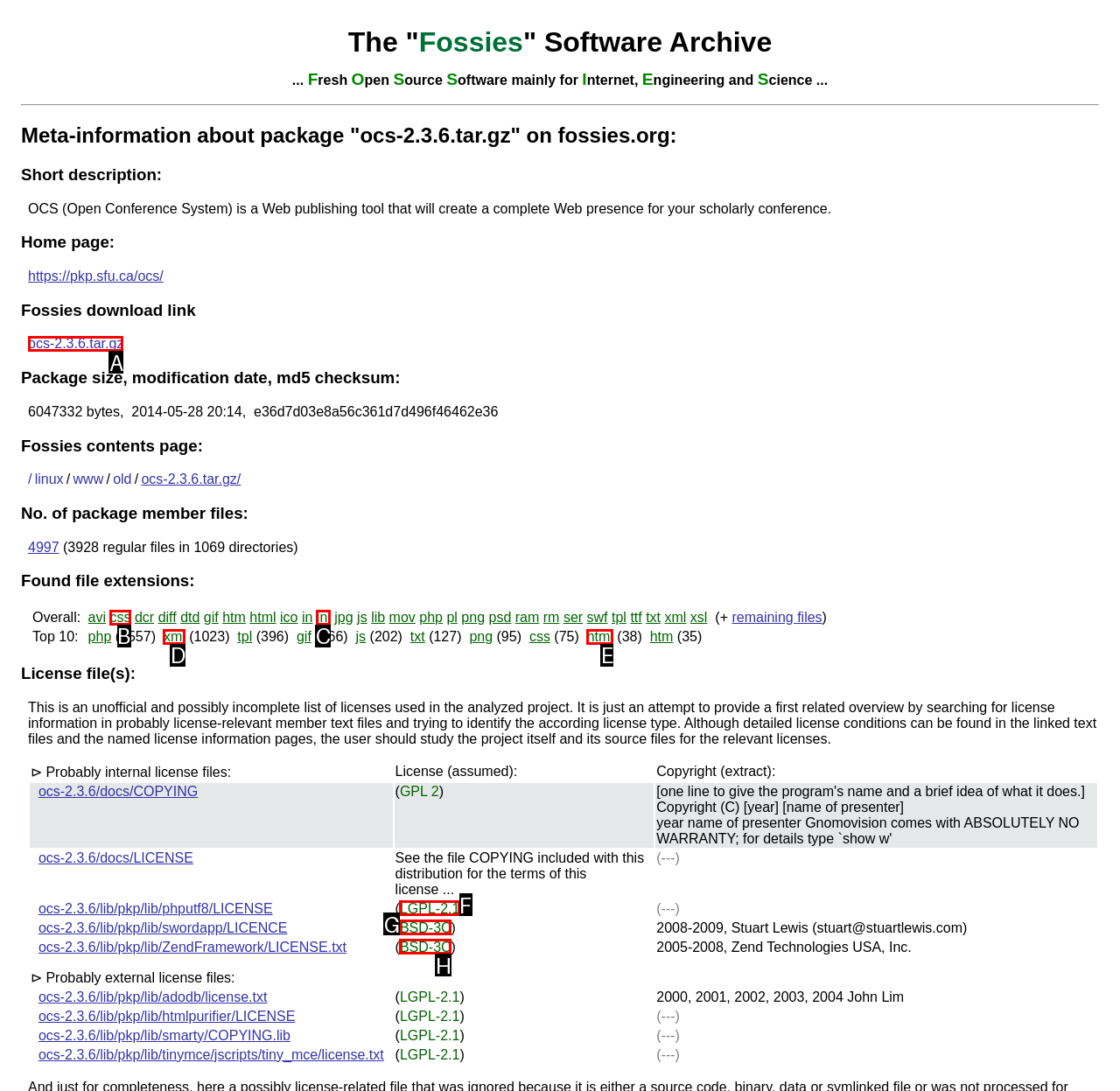Indicate the UI element to click to perform the task: Download the ocs-2.3.6.tar.gz package. Reply with the letter corresponding to the chosen element.

A